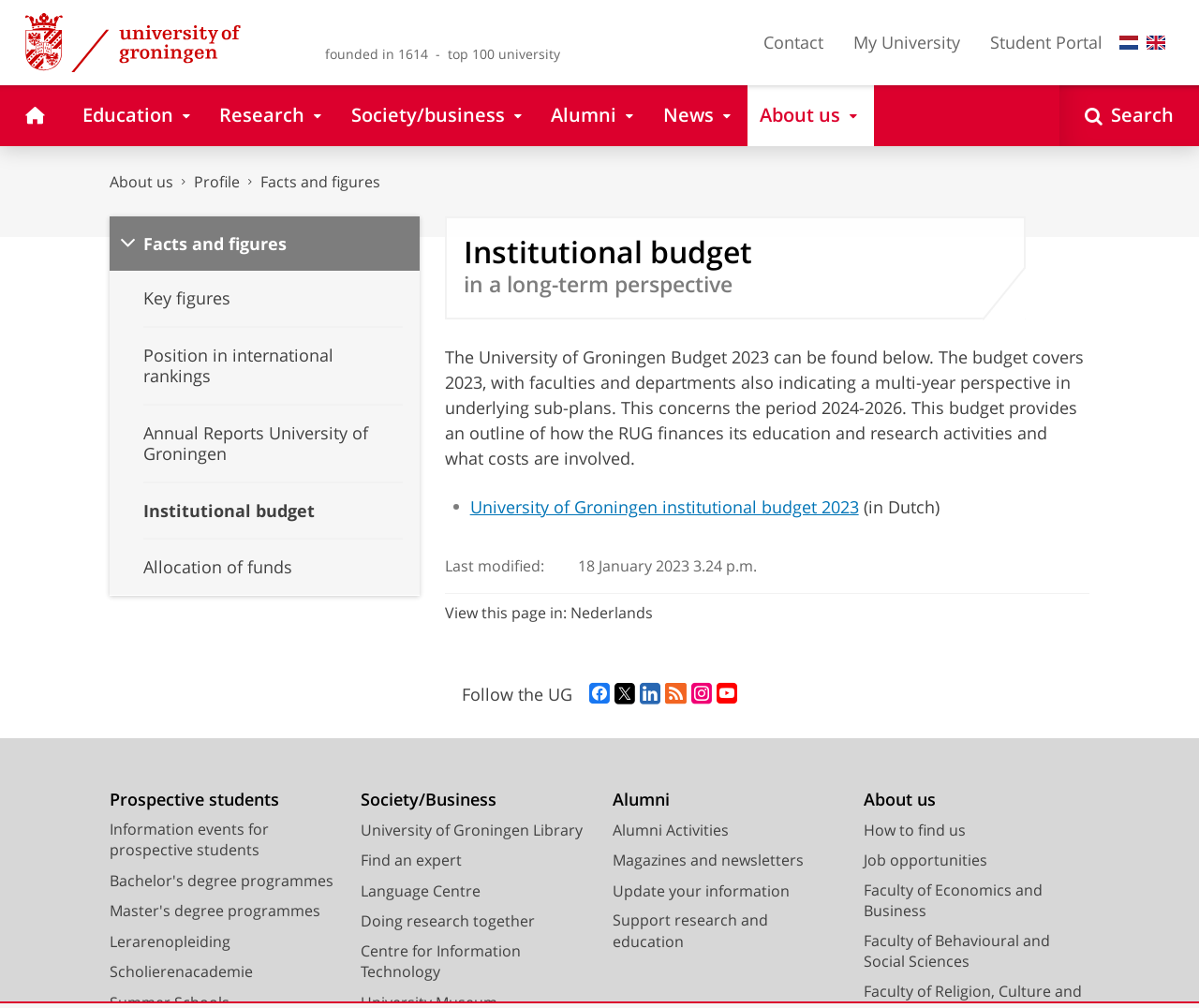Provide your answer to the question using just one word or phrase: What is the last modified date of the webpage?

18 January 2023 3:24 p.m.